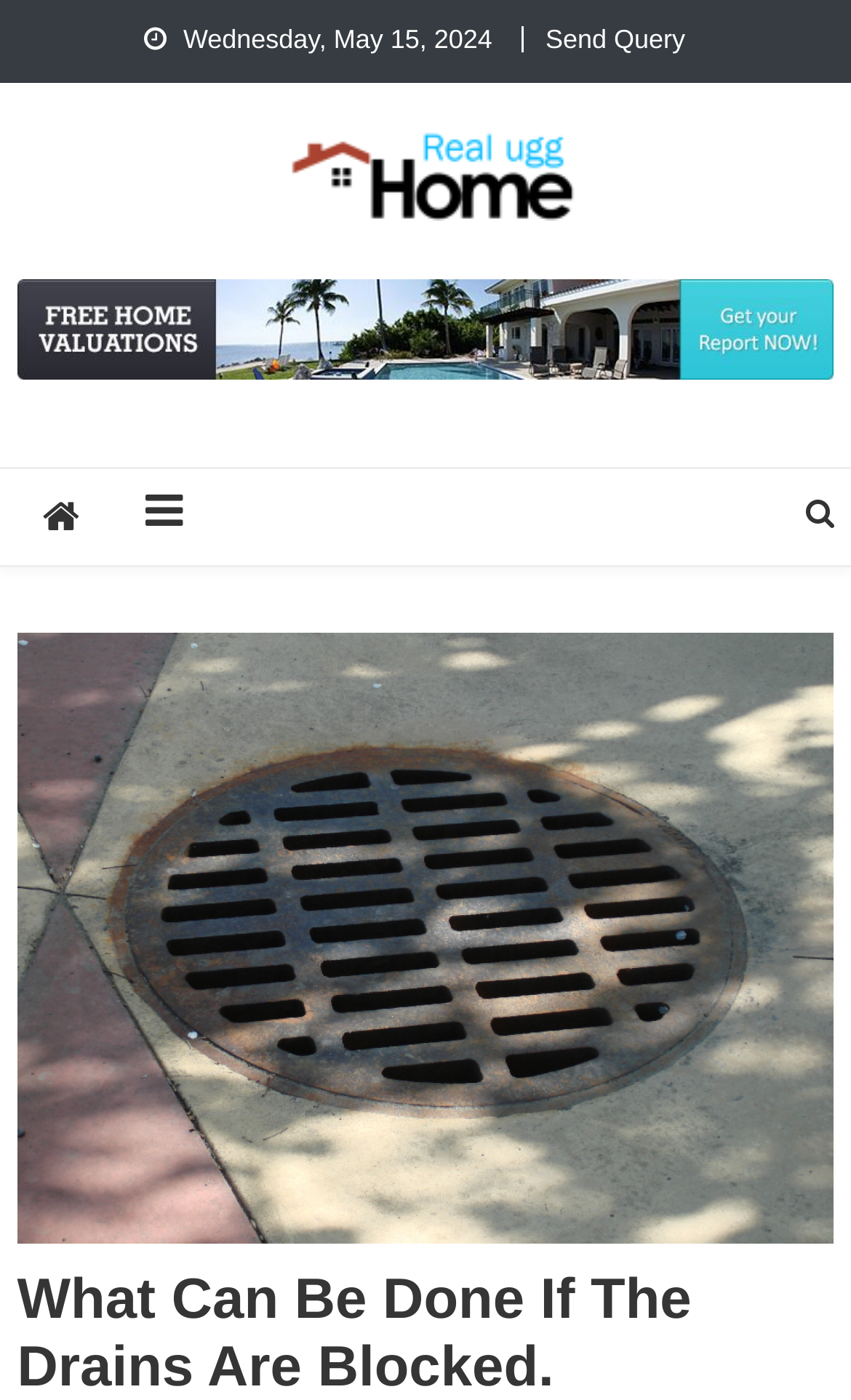Provide the bounding box coordinates, formatted as (top-left x, top-left y, bottom-right x, bottom-right y), with all values being floating point numbers between 0 and 1. Identify the bounding box of the UI element that matches the description: Send Query

[0.641, 0.017, 0.805, 0.039]